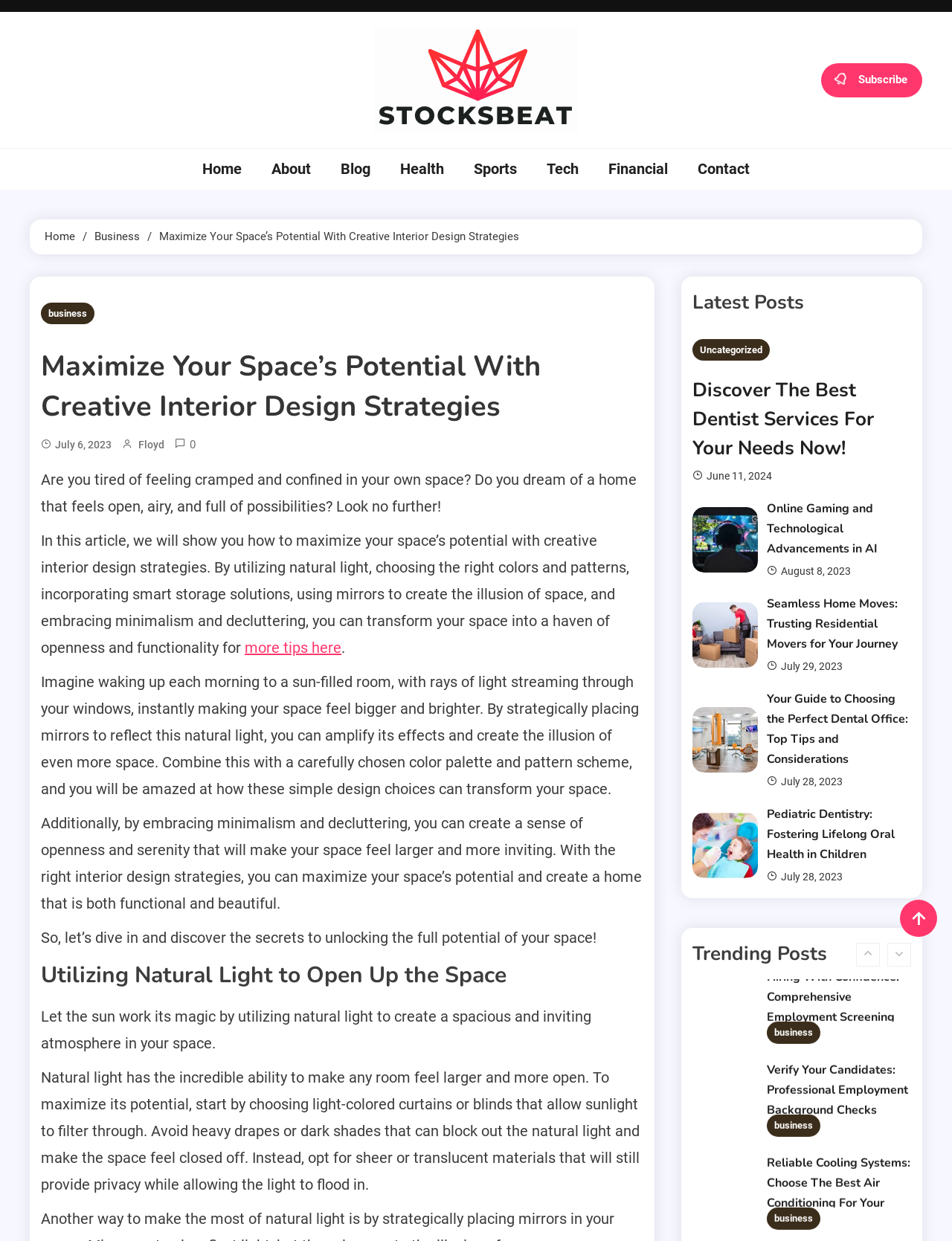Give a concise answer using only one word or phrase for this question:
What is the benefit of embracing minimalism and decluttering?

Create sense of openness